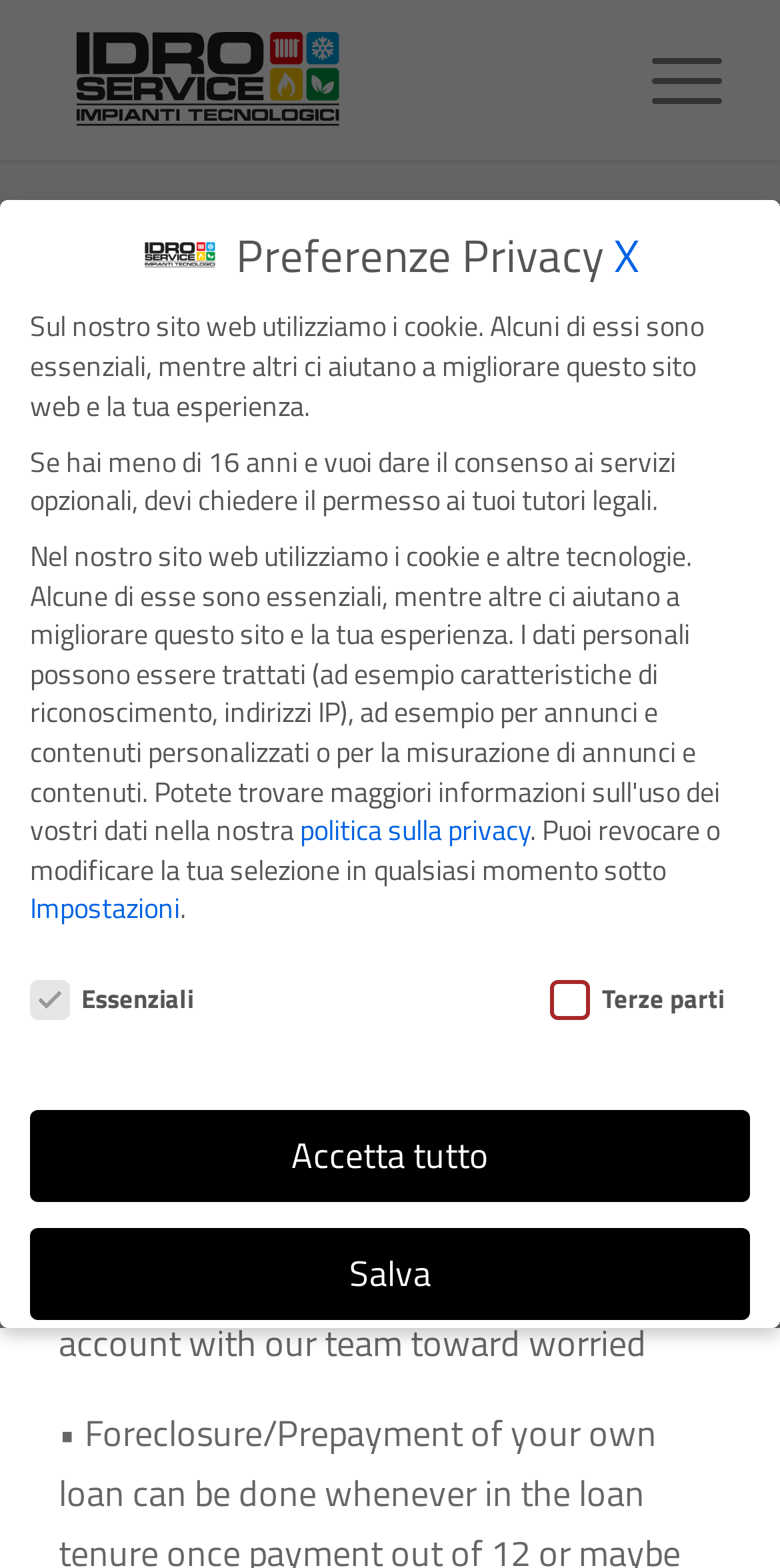How many links are there in the menu?
Refer to the image and provide a concise answer in one word or phrase.

3